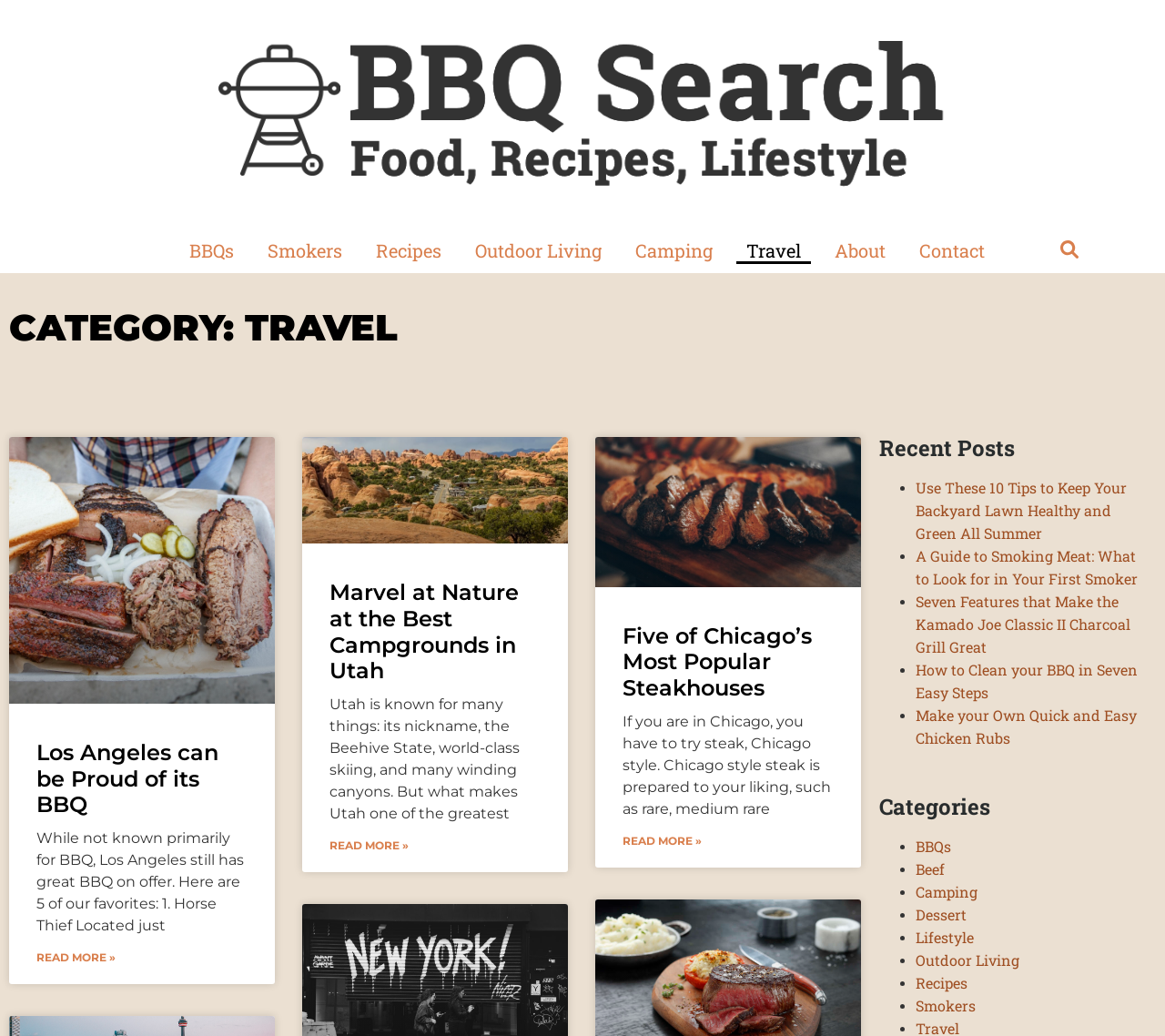What are the categories listed on this webpage?
Using the details shown in the screenshot, provide a comprehensive answer to the question.

The categories are listed at the bottom of the webpage, and they include BBQs, Beef, Camping, Dessert, Lifestyle, Outdoor Living, Recipes, Smokers, and Travel.